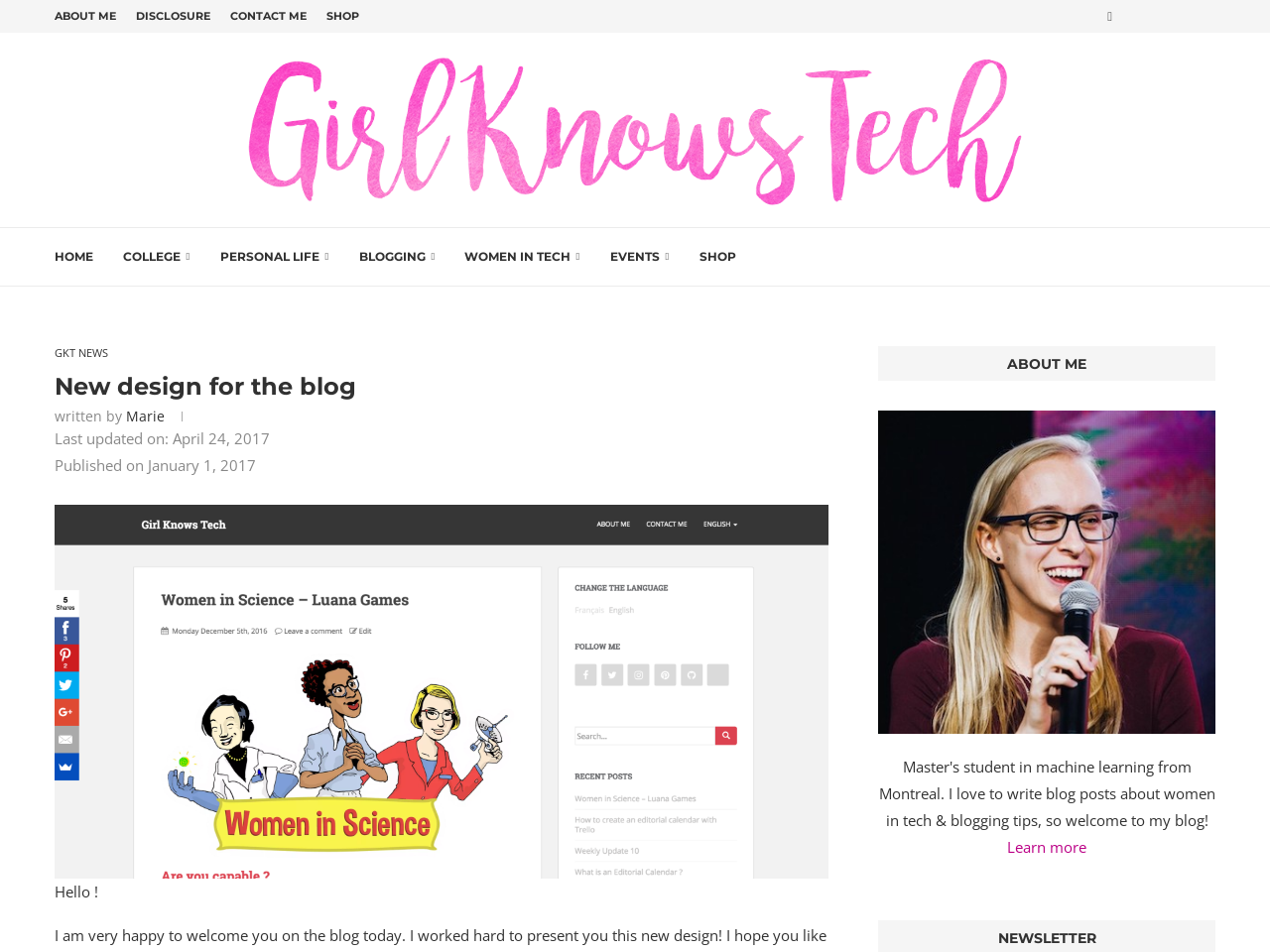Please identify the bounding box coordinates of the area that needs to be clicked to follow this instruction: "read the blog post".

[0.043, 0.391, 0.652, 0.421]